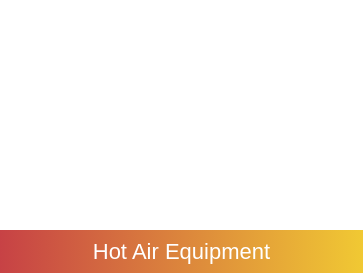What is the importance of insulation in high-temperature environments?
Give a thorough and detailed response to the question.

The caption highlights the importance of insulation in maintaining operational integrity in high-temperature environments. This implies that insulation is crucial in ensuring that equipment and systems continue to function properly and safely in environments where high heat is present.